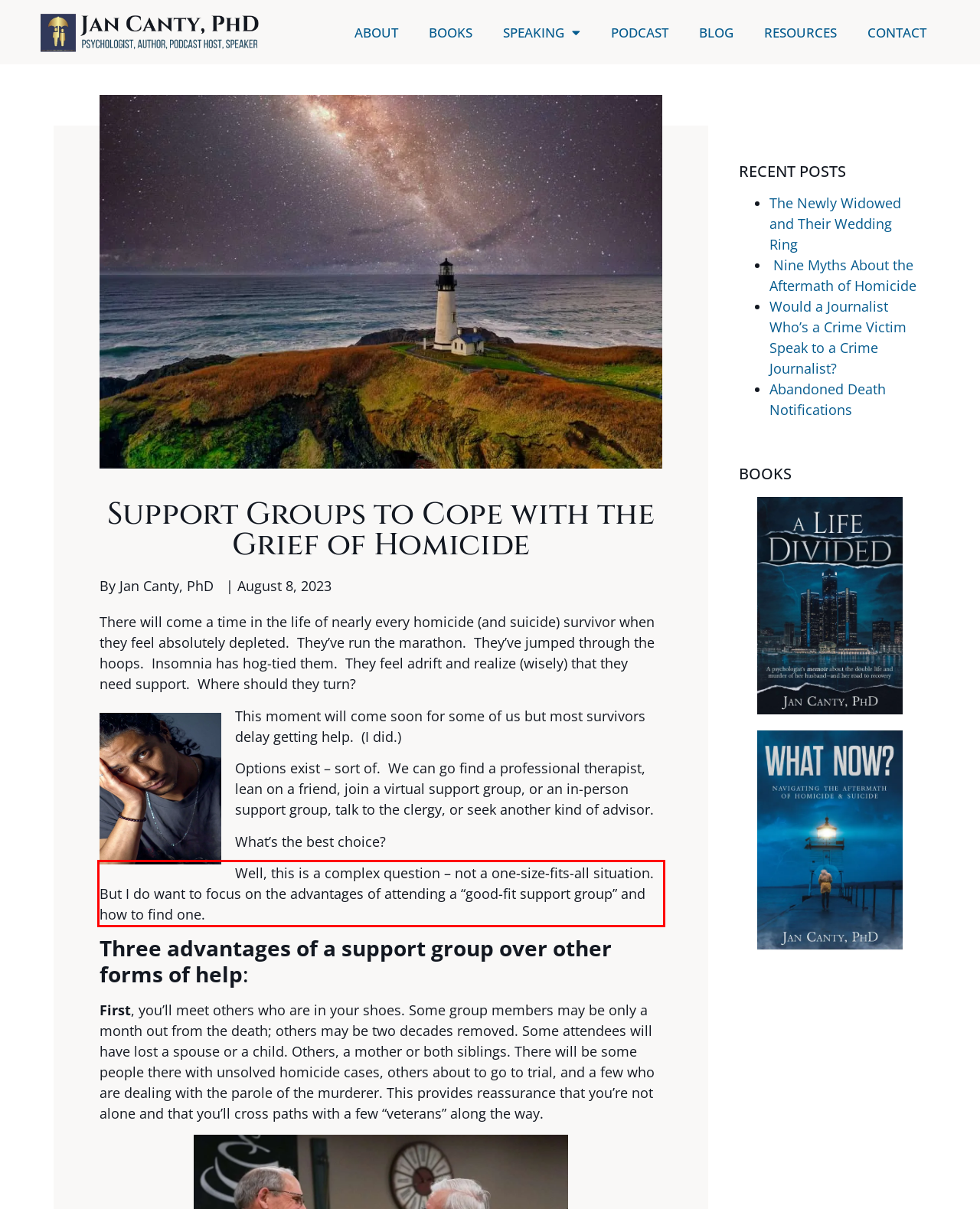Using the provided webpage screenshot, identify and read the text within the red rectangle bounding box.

Well, this is a complex question – not a one-size-fits-all situation. But I do want to focus on the advantages of attending a “good-fit support group” and how to find one.